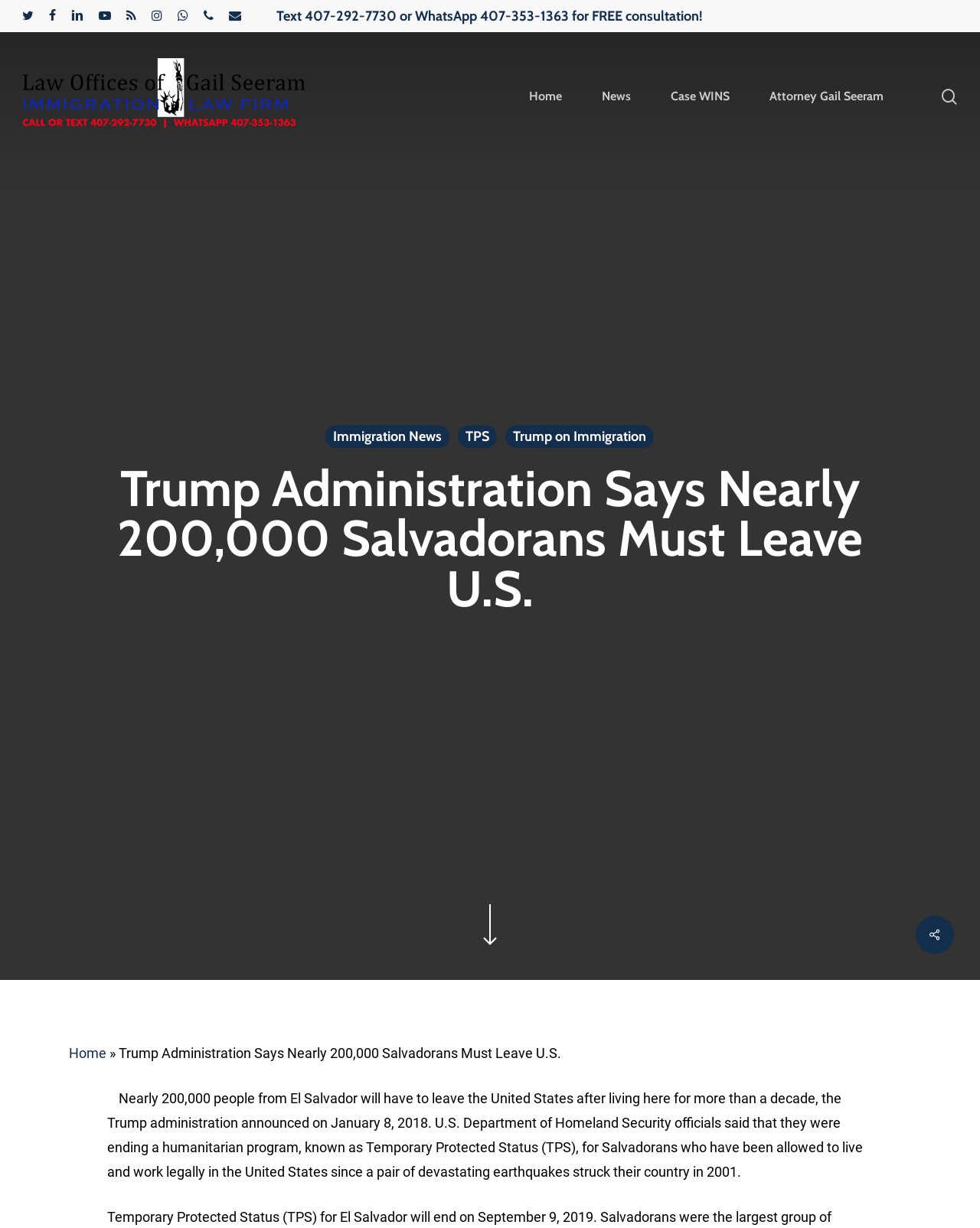Using the information shown in the image, answer the question with as much detail as possible: What is the name of the law office?

I found the name of the law office by looking at the link element that says 'The Law Offices of Gail Seeram' and also by looking at the image element with the same name.